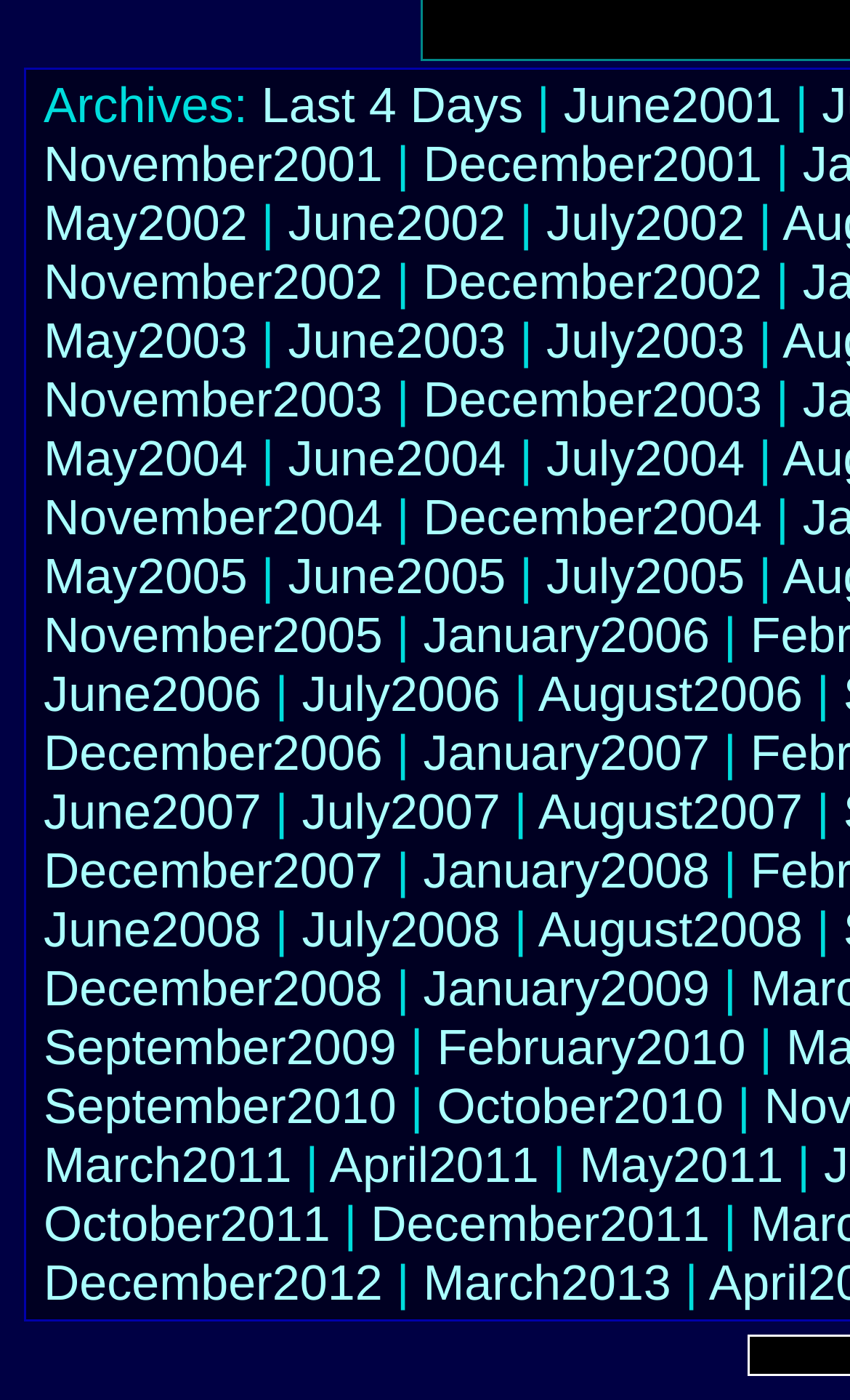Locate the UI element described as follows: "Last 4 Days". Return the bounding box coordinates as four float numbers between 0 and 1 in the order [left, top, right, bottom].

[0.307, 0.055, 0.615, 0.095]